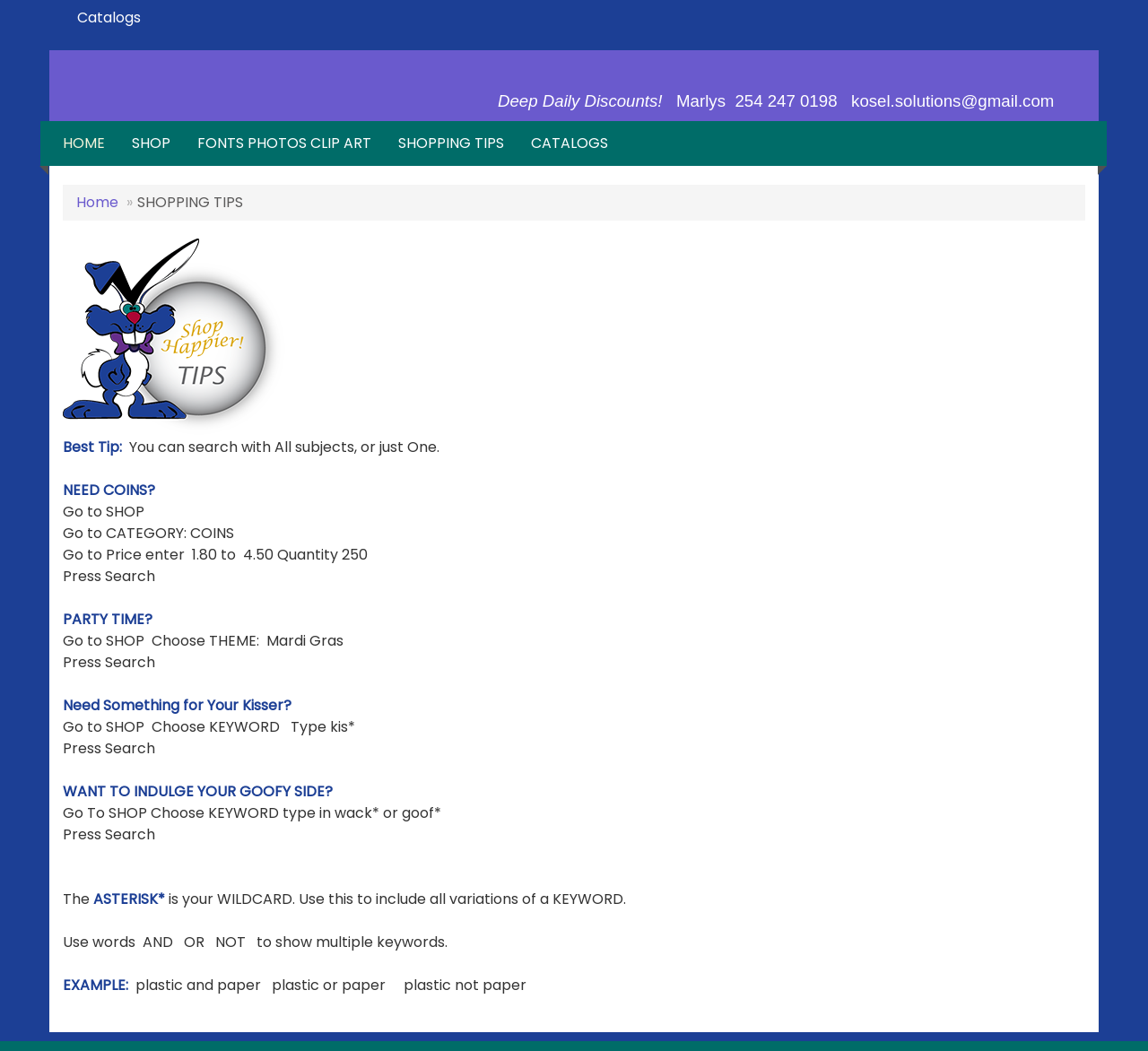Generate a comprehensive caption for the webpage you are viewing.

This webpage appears to be an online shopping platform, specifically a promotional items store. The top section of the page features a heading that reads "Deep Daily Discounts!" along with contact information. Below this, there are several links to different sections of the website, including "HOME", "SHOP", "FONTS PHOTOS CLIP ART", "SHOPPING TIPS", and "CATALOGS". 

To the left of these links, there is a complementary section with a small image above it. The image is positioned near the top of the page, taking up about a quarter of the screen's width. 

The main content of the page is divided into several sections, each providing shopping tips and guidance on how to use the website's search function effectively. These sections are presented in a vertical layout, with each section building upon the previous one. The text in these sections is concise and informative, with headings and short paragraphs that provide clear instructions. 

Some of the sections offer specific search examples, such as searching for coins or Mardi Gras-themed items. Others provide general tips, like using the asterisk as a wildcard character or combining keywords with "and", "or", and "not" operators. 

Throughout the page, the text is organized in a clear and easy-to-follow manner, making it simple for users to navigate and find the information they need.